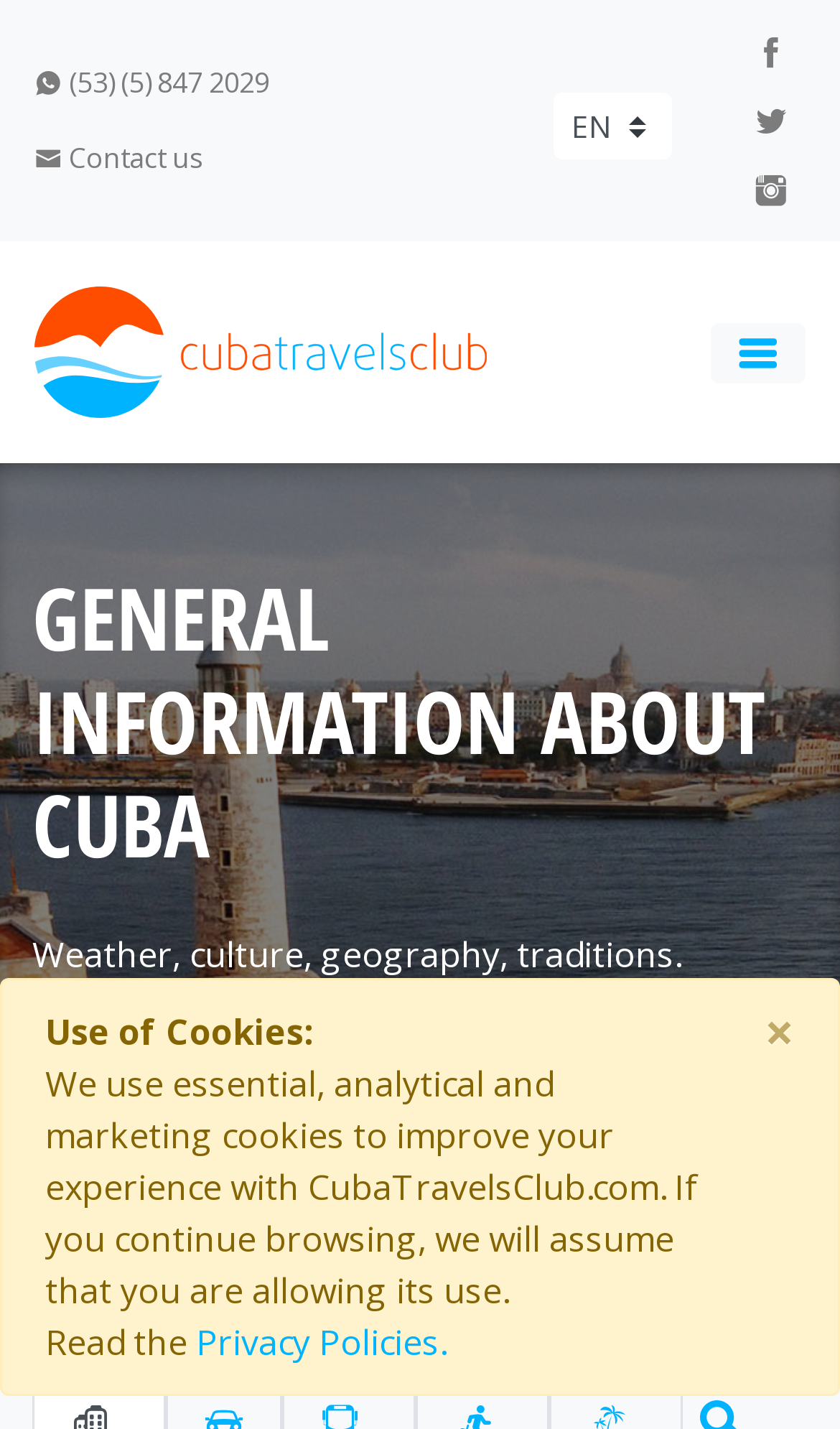Please locate the bounding box coordinates of the element's region that needs to be clicked to follow the instruction: "Call the phone number". The bounding box coordinates should be provided as four float numbers between 0 and 1, i.e., [left, top, right, bottom].

None